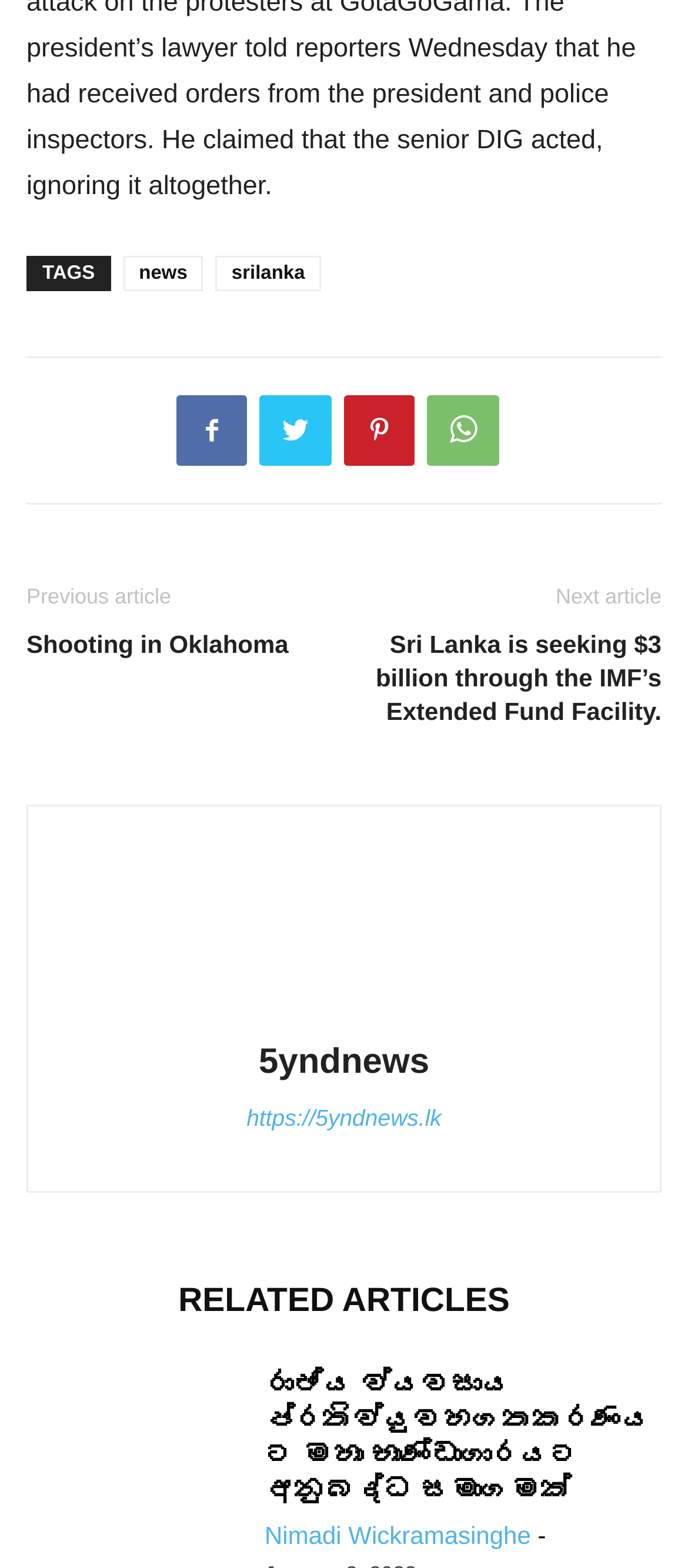What is the author of the article above the 'RELATED ARTICLES' section?
Answer the question with a single word or phrase derived from the image.

Not specified